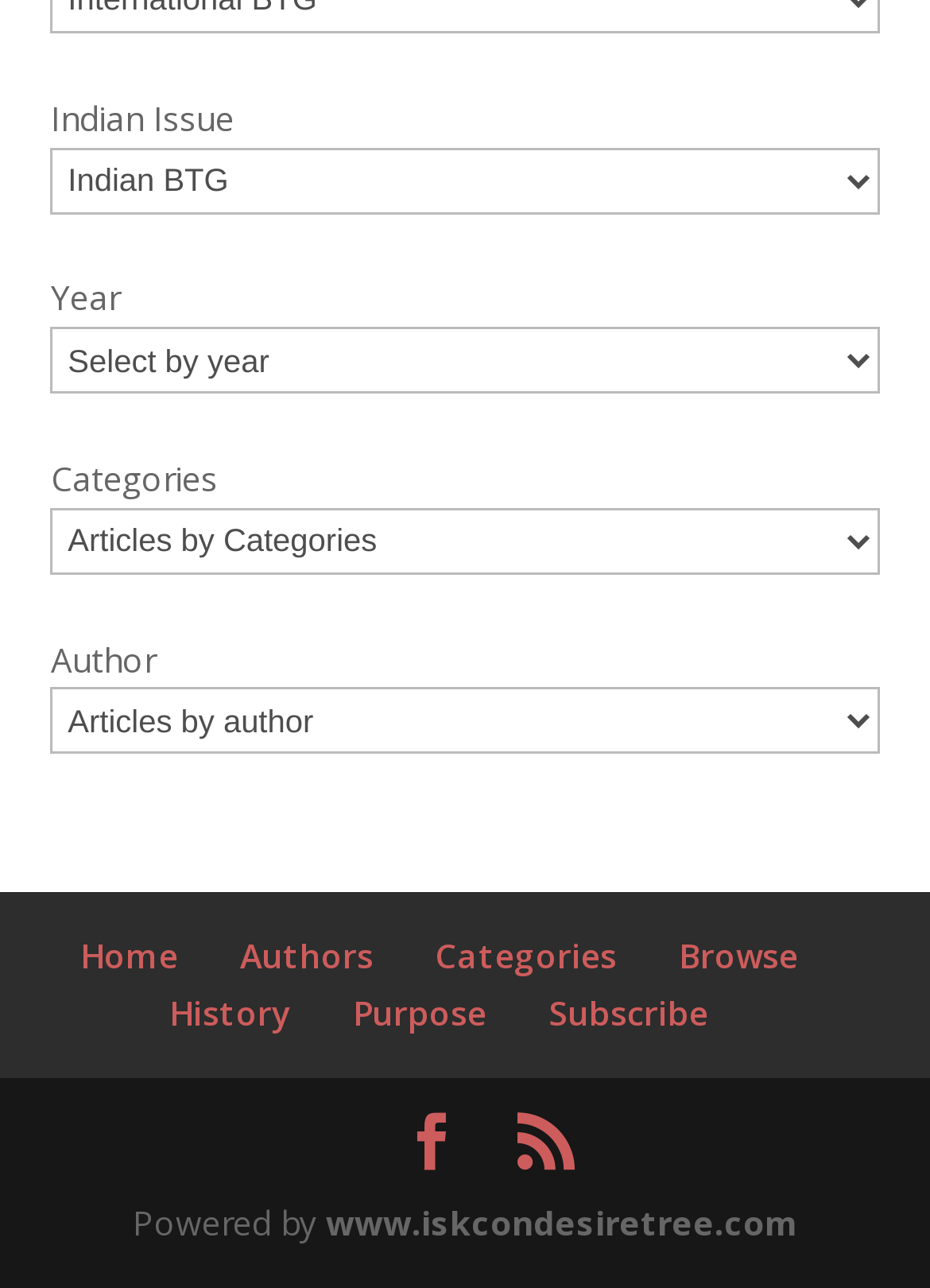Refer to the image and answer the question with as much detail as possible: What is the powered by text?

The webpage has a static text 'Powered by' followed by a link 'www.iskcondesiretree.com', indicating that the website is powered by this entity.